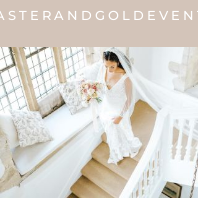Generate an elaborate description of what you see in the image.

A stunning bride descends a beautifully illuminated staircase, radiating elegance in her intricate wedding gown. The soft, natural light streaming through the large windows enhances her graceful figure as she holds a bouquet of fresh flowers. Plush decorative pillows are neatly arranged nearby, adding to the charm of the setting. This enchanting moment captures the essence of bridal beauty and anticipation, perfectly aligned with the aesthetic of Aster and Gold Events.